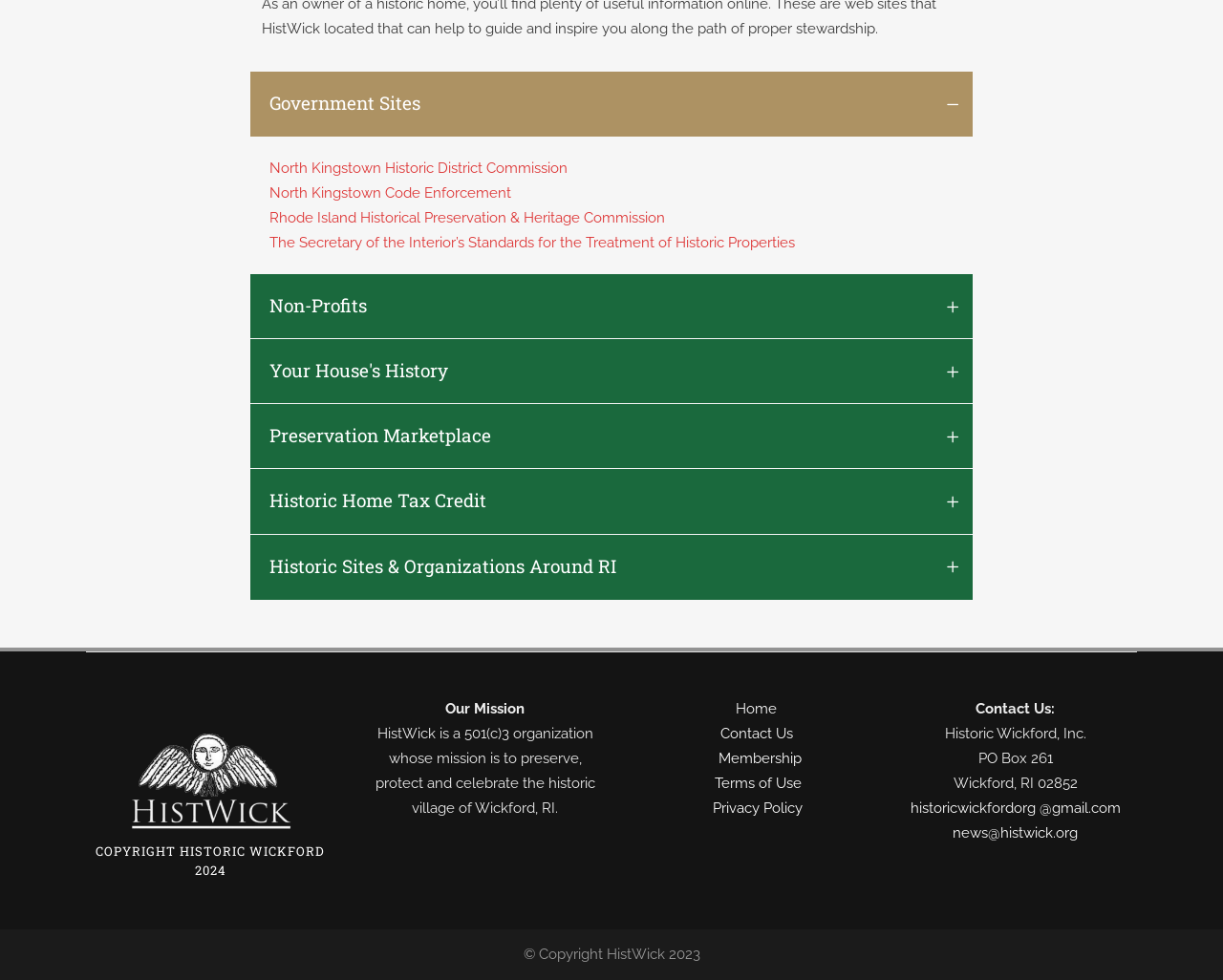What is the email address for news? Please answer the question using a single word or phrase based on the image.

news@histwick.org